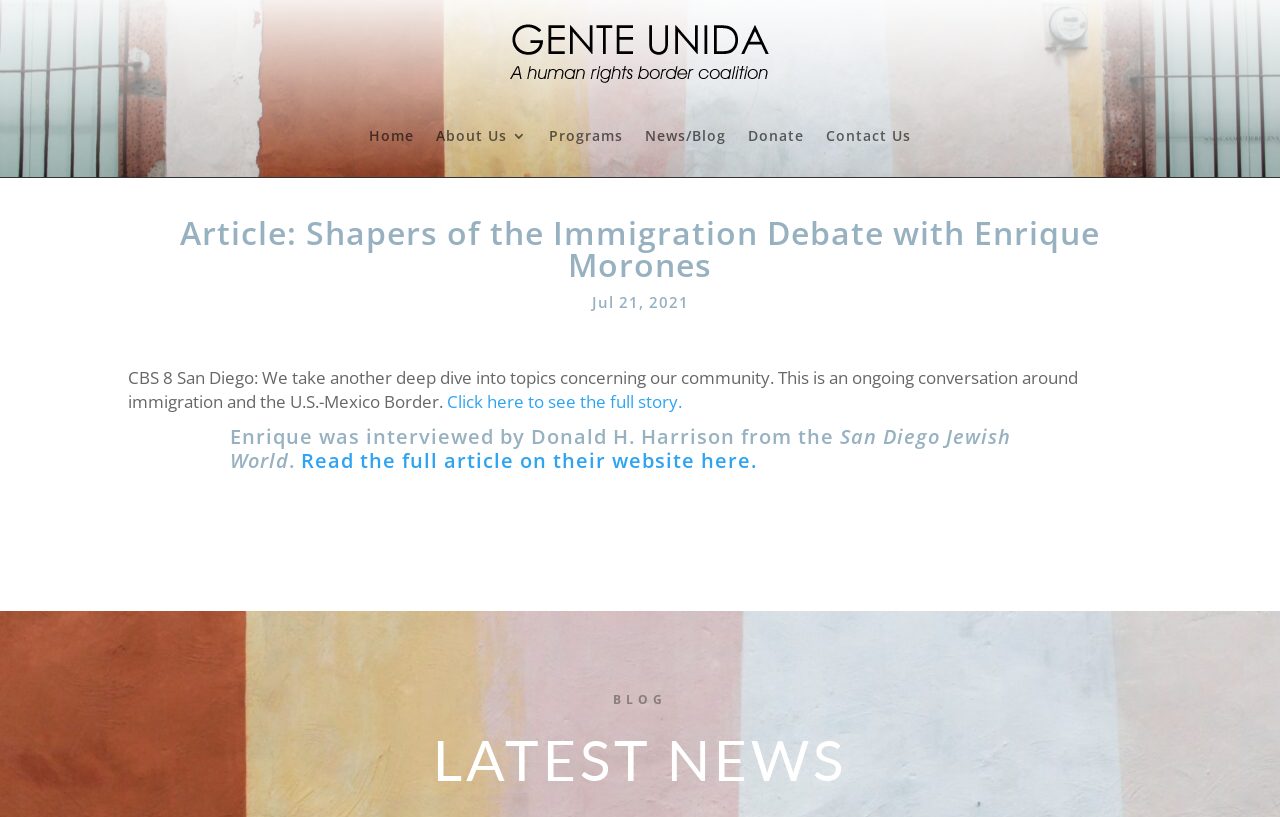Identify the bounding box coordinates of the region that needs to be clicked to carry out this instruction: "read full story". Provide these coordinates as four float numbers ranging from 0 to 1, i.e., [left, top, right, bottom].

[0.349, 0.477, 0.536, 0.505]